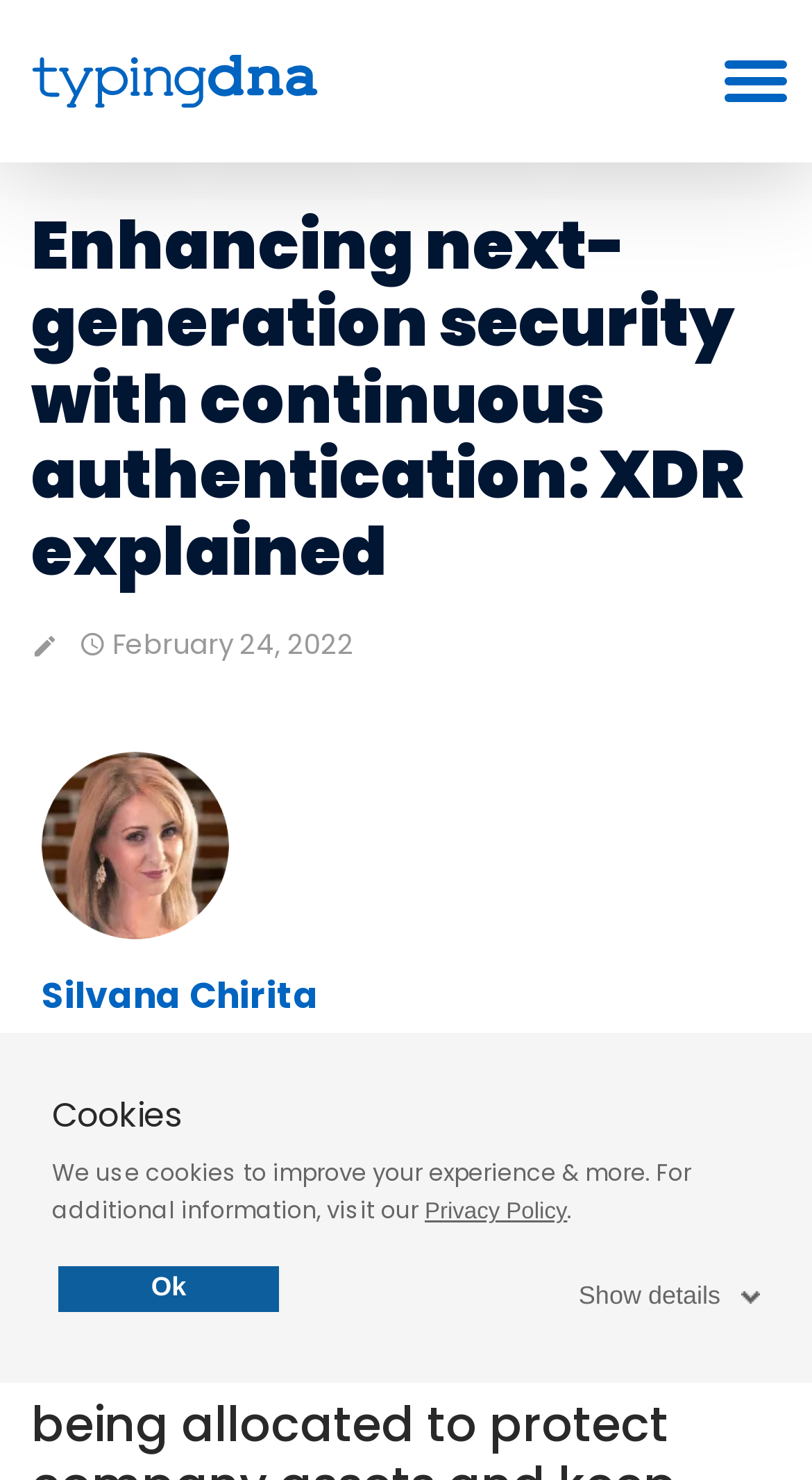Pinpoint the bounding box coordinates of the area that must be clicked to complete this instruction: "Learn more about the author Silvana Chirita".

[0.051, 0.656, 0.392, 0.69]